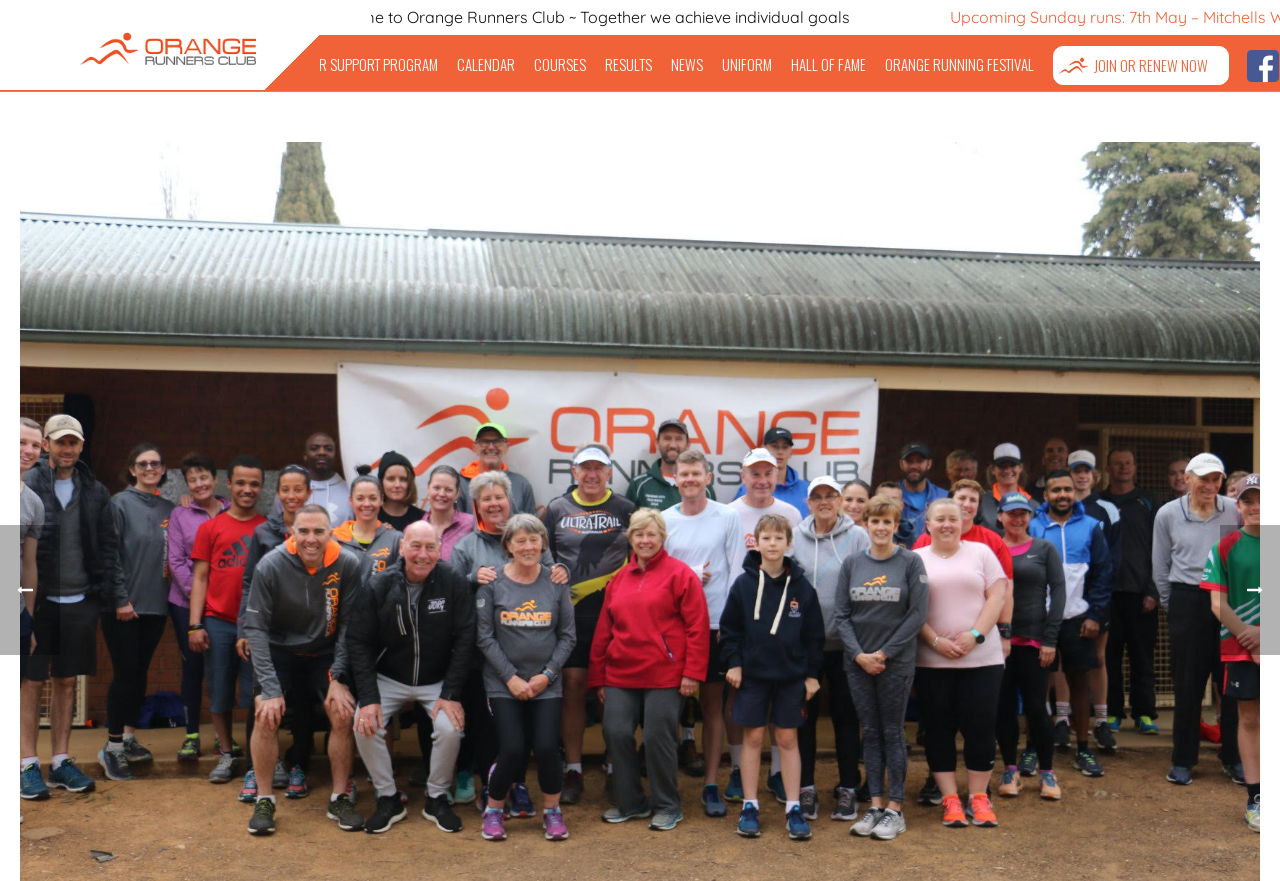Respond to the following question with a brief word or phrase:
How many links are in the top navigation menu?

10